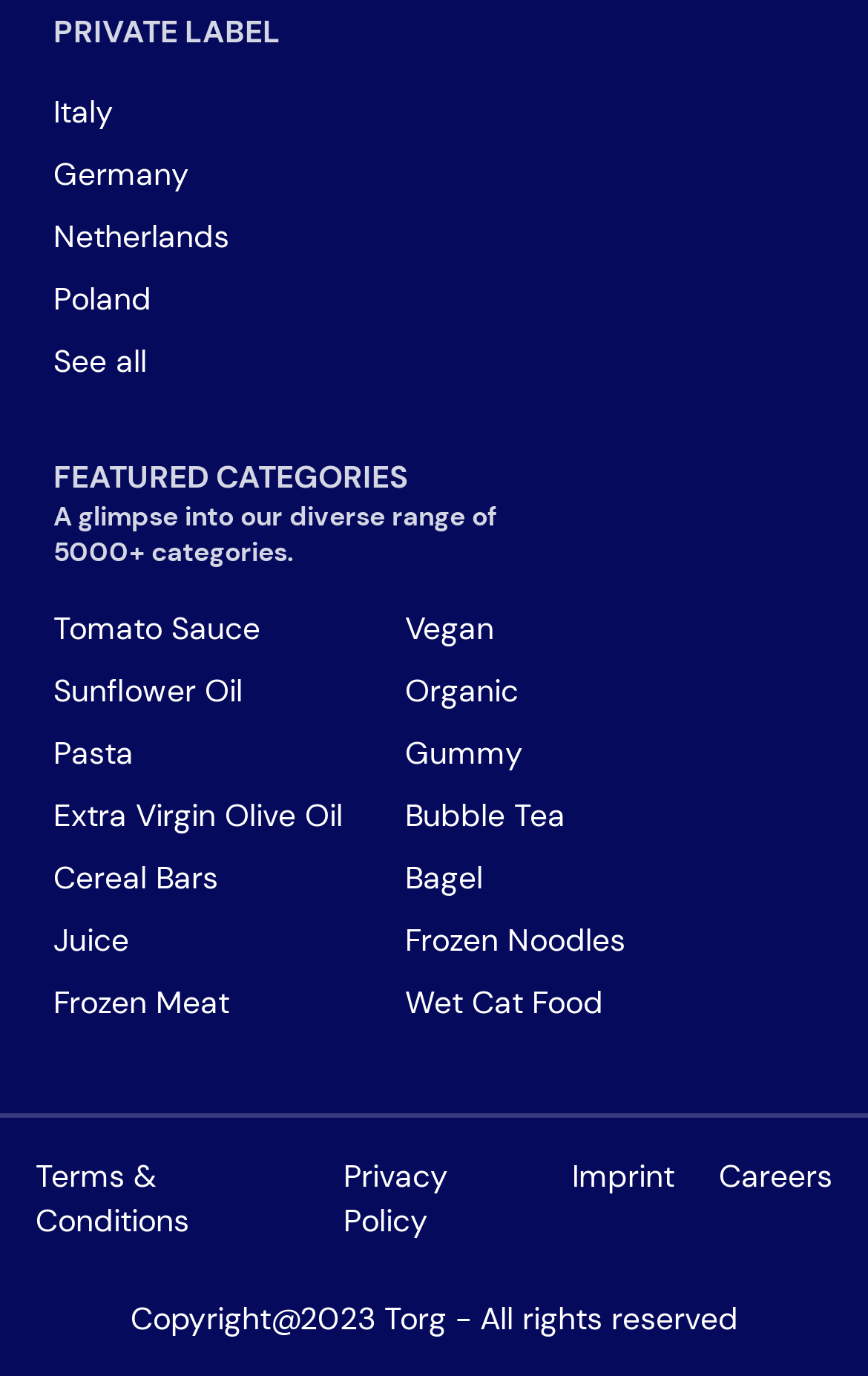What is the purpose of the links at the bottom?
Answer the question with just one word or phrase using the image.

Terms, Privacy, Imprint, Careers